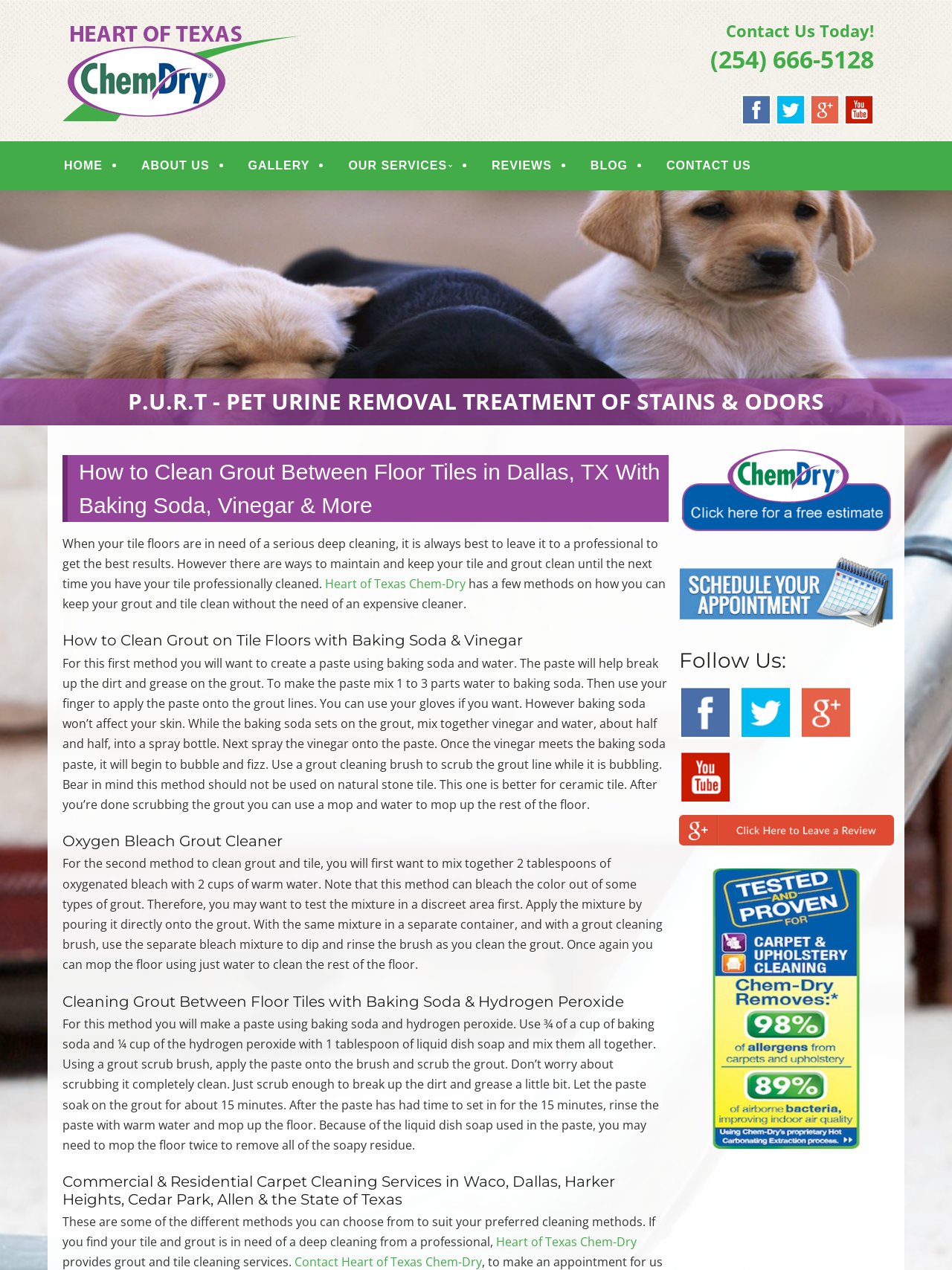Give a one-word or phrase response to the following question: What type of cleaning services are offered?

Carpet & Upholstery Cleaning